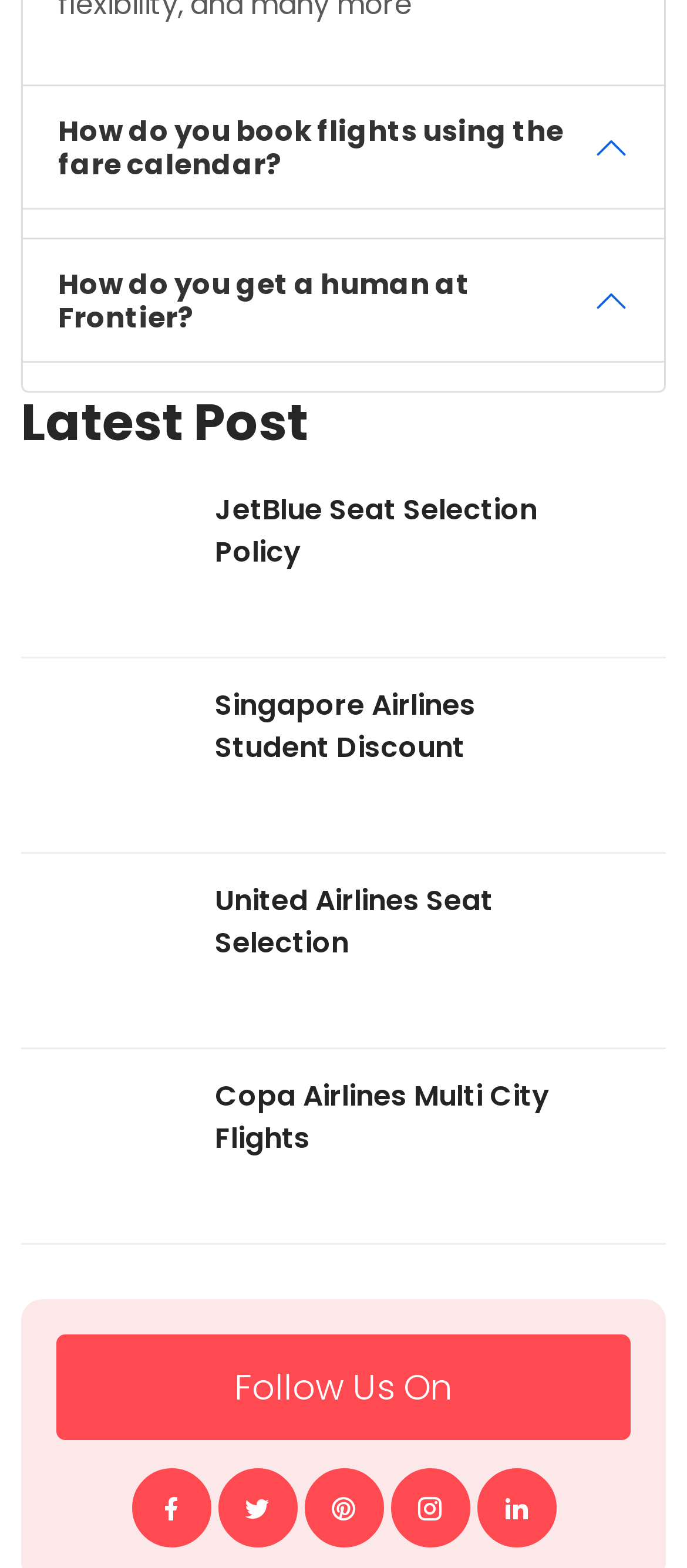Please answer the following question using a single word or phrase: 
How many links are there on the webpage?

9